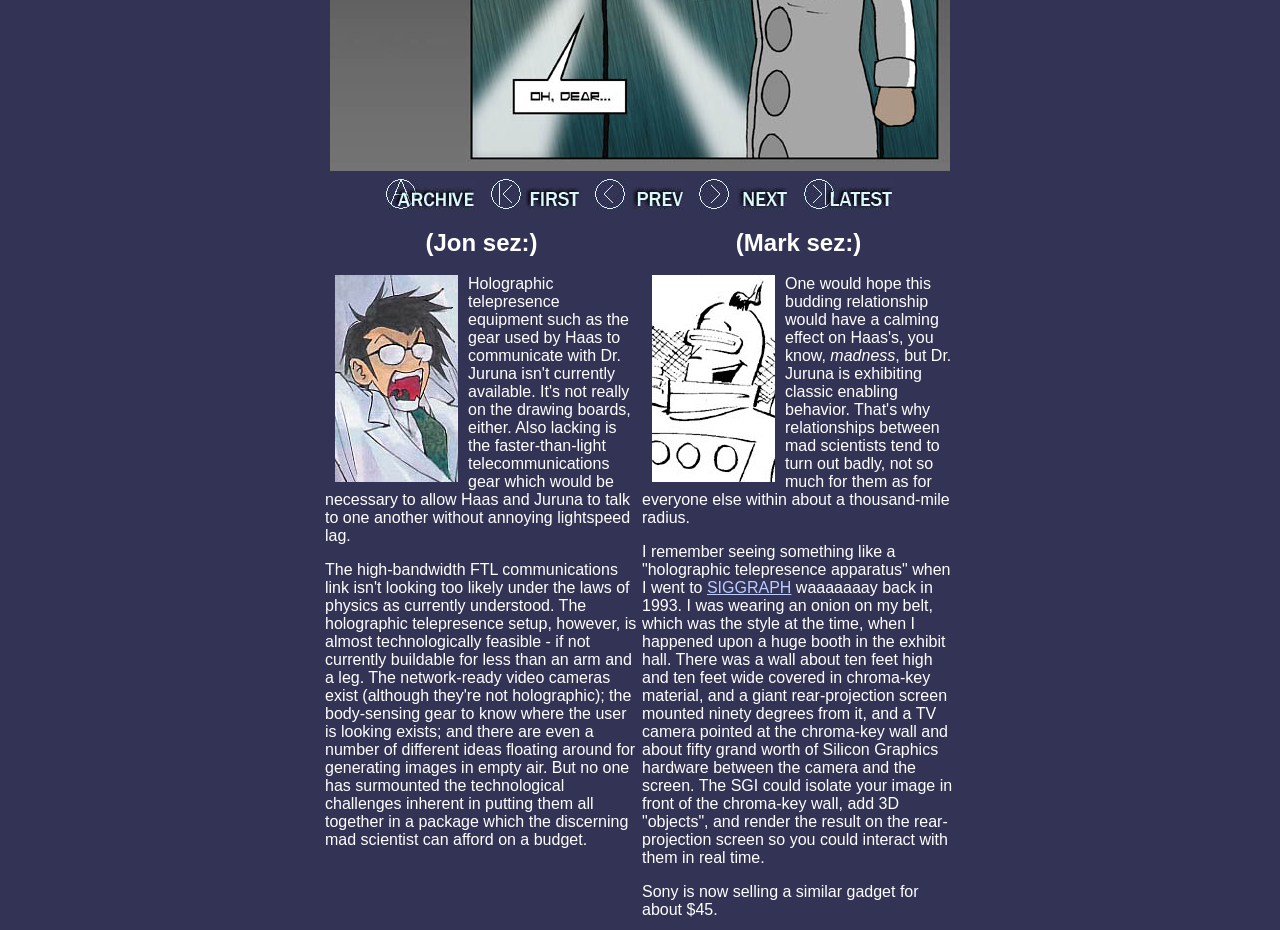Please specify the bounding box coordinates in the format (top-left x, top-left y, bottom-right x, bottom-right y), with values ranging from 0 to 1. Identify the bounding box for the UI component described as follows: alt="Latest"

[0.624, 0.215, 0.702, 0.233]